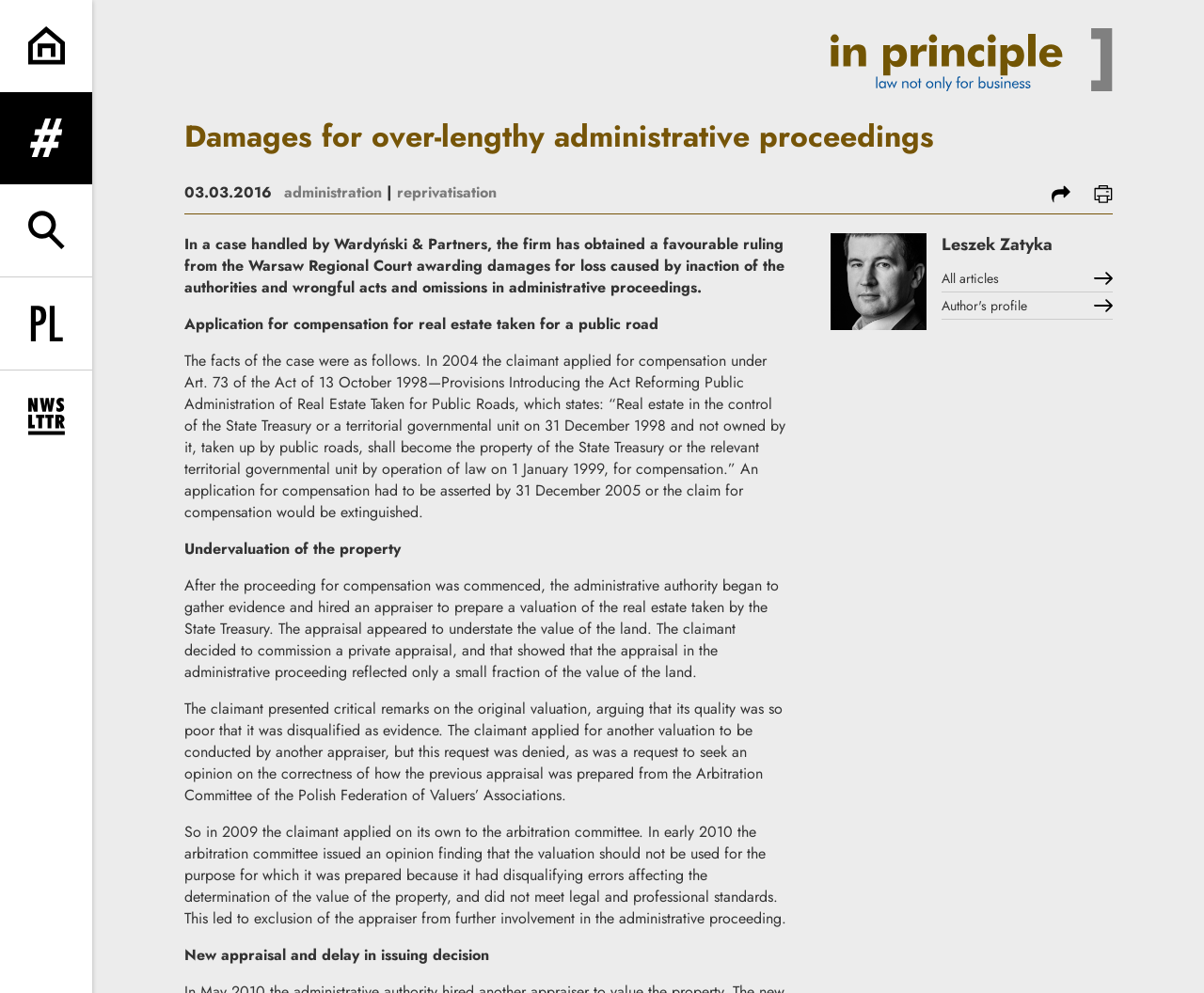Determine the main heading of the webpage and generate its text.

Damages for over-lengthy administrative proceedings | In Principle